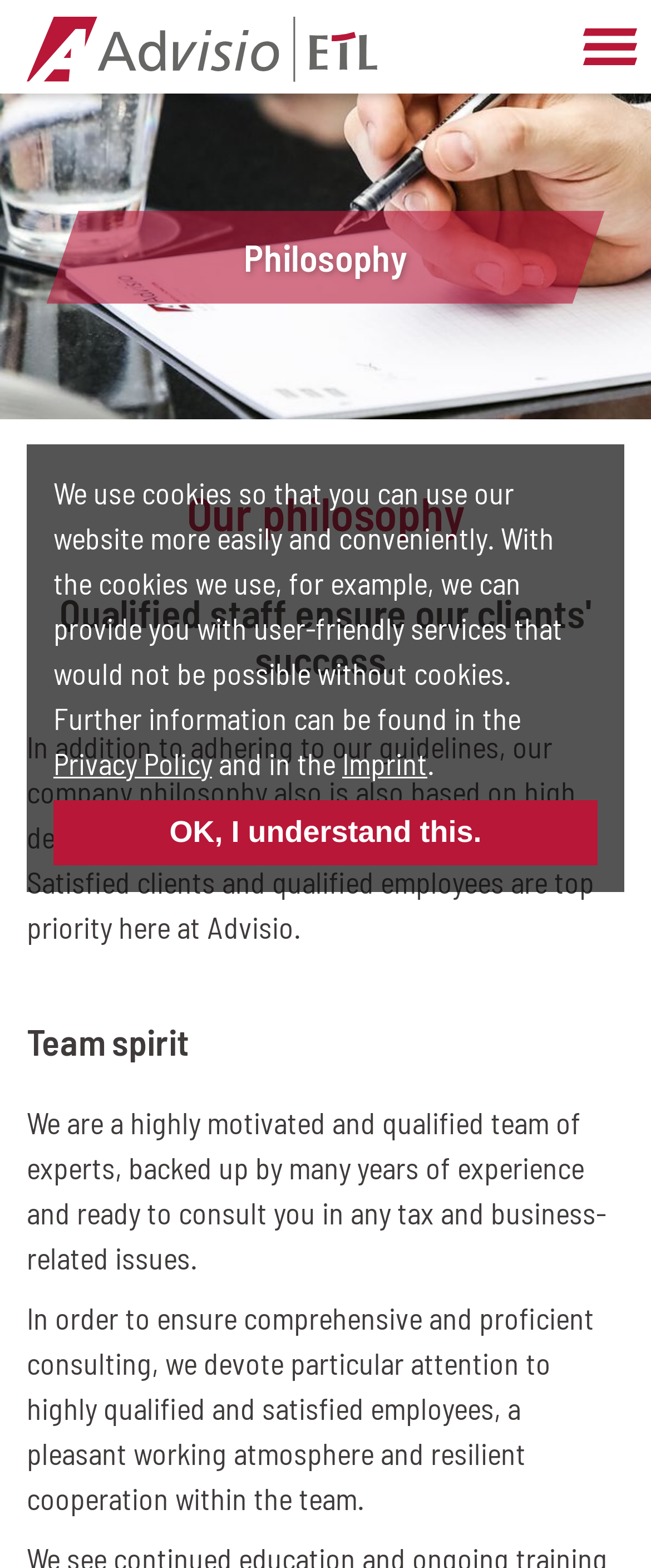Respond with a single word or phrase for the following question: 
What is the navigation menu located?

Top right corner